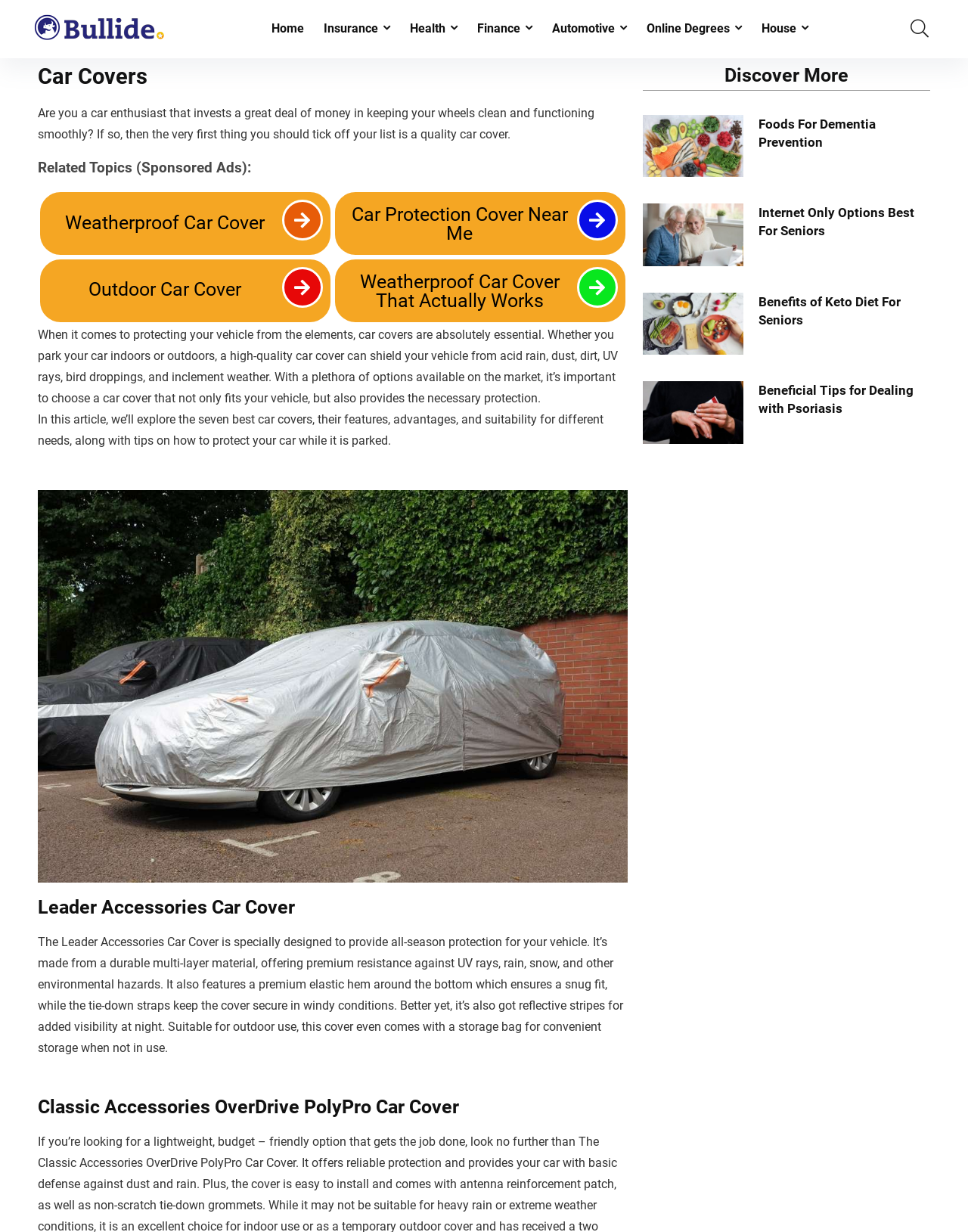Give an in-depth explanation of the webpage layout and content.

The webpage is about car covers, with a focus on providing information and resources for car enthusiasts. At the top of the page, there is a navigation menu with links to various categories, including "Home", "Insurance", "Health", "Finance", "Automotive", and "Online Degrees". 

Below the navigation menu, there is a heading that reads "Car Covers" and a brief introduction to the importance of car covers for protecting vehicles from the elements. 

The main content of the page is divided into sections, each discussing a specific type of car cover. There are seven sections in total, each with a heading and a detailed description of the car cover, including its features, advantages, and suitability for different needs. 

To the right of the main content, there is a sidebar with a heading "Related Topics (Sponsored Ads)" and several links to related articles, including "Weatherproof Car Cover", "Car Protection Cover Near Me", and "Outdoor Car Cover". 

At the bottom of the page, there is a section with a heading "Discover More" and several articles related to health and wellness, including "Foods For Dementia Prevention", "Internet Only Options Best For Seniors", "Benefits of Keto Diet For Seniors", and "Beneficial Tips for Dealing with Psoriasis". Each article has a heading, a brief summary, and a link to read more.